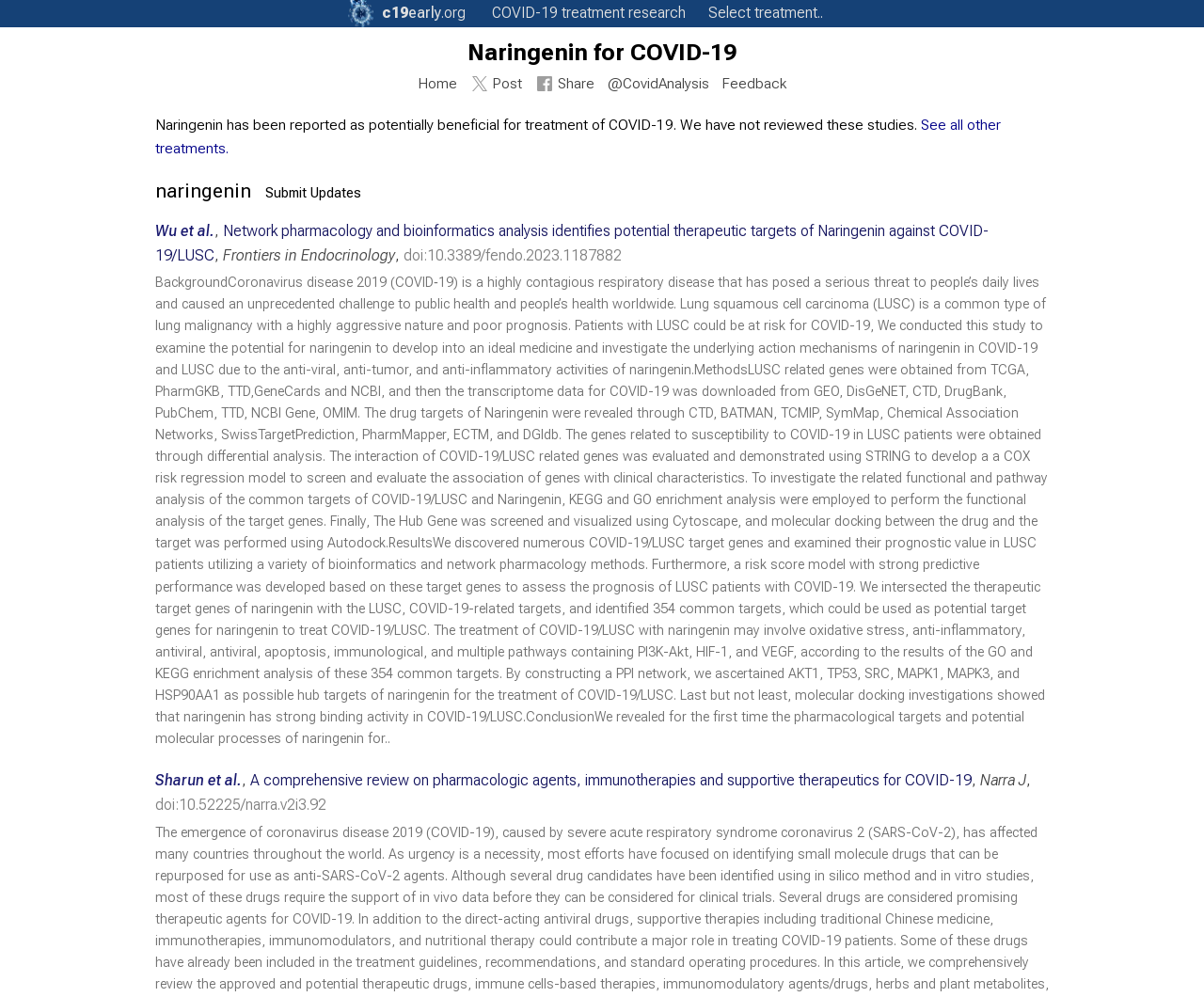What is the website about?
Please ensure your answer is as detailed and informative as possible.

Based on the webpage's content, it appears to be focused on providing information about the potential treatment of COVID-19, specifically with regards to Naringenin. The webpage contains various links and text related to this topic, indicating that it is a resource for learning about COVID-19 treatment options.